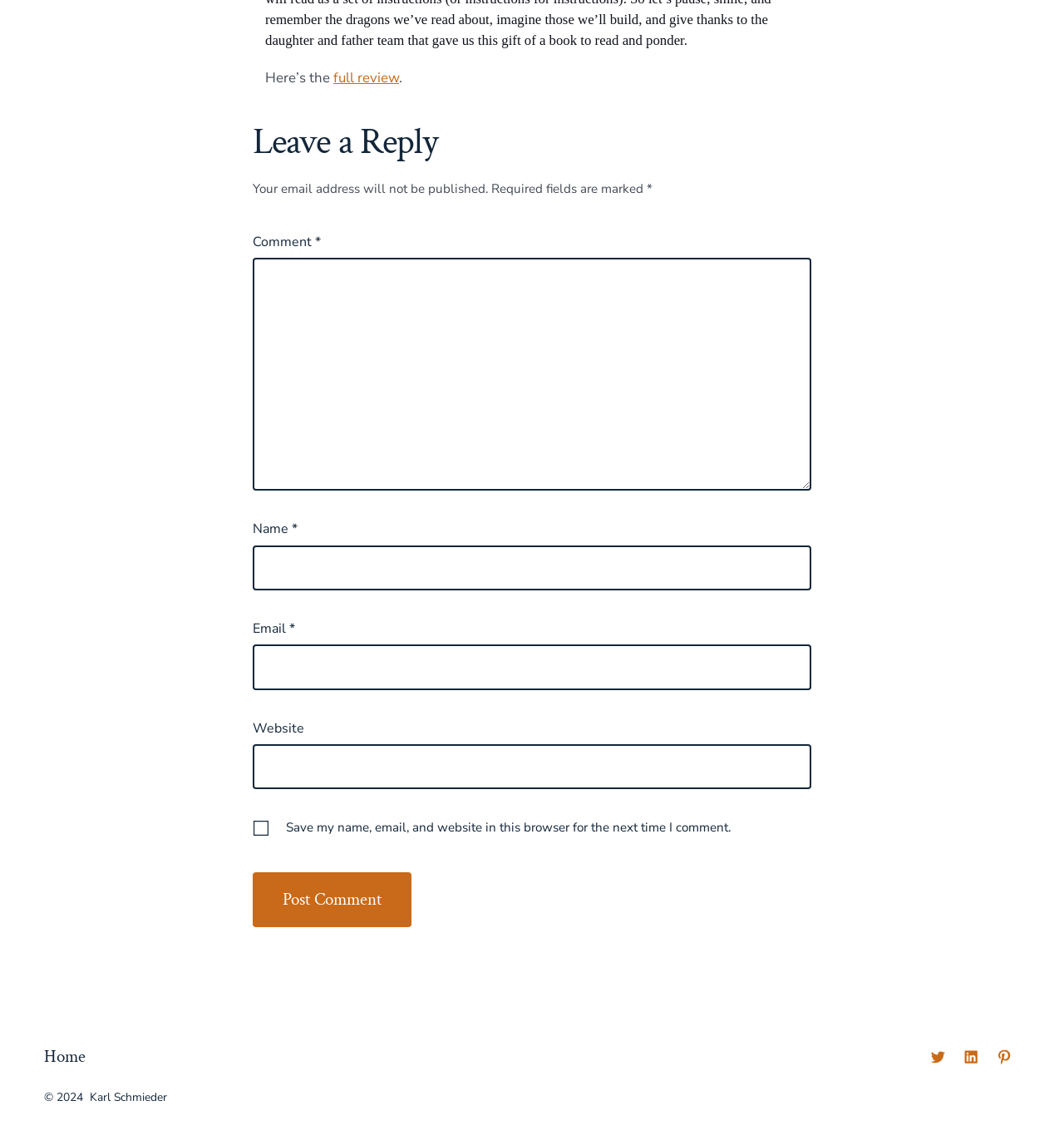What is the label of the button to submit a comment?
Respond to the question with a well-detailed and thorough answer.

The button to submit a comment is labeled as 'Post Comment' which is indicated by the button element with ID 143 and bounding box coordinates [0.237, 0.762, 0.387, 0.81].